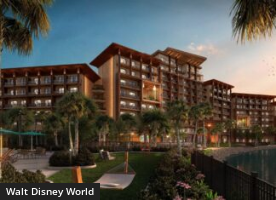What surrounds the Island Tower?
From the image, respond with a single word or phrase.

Lush greenery and palm trees